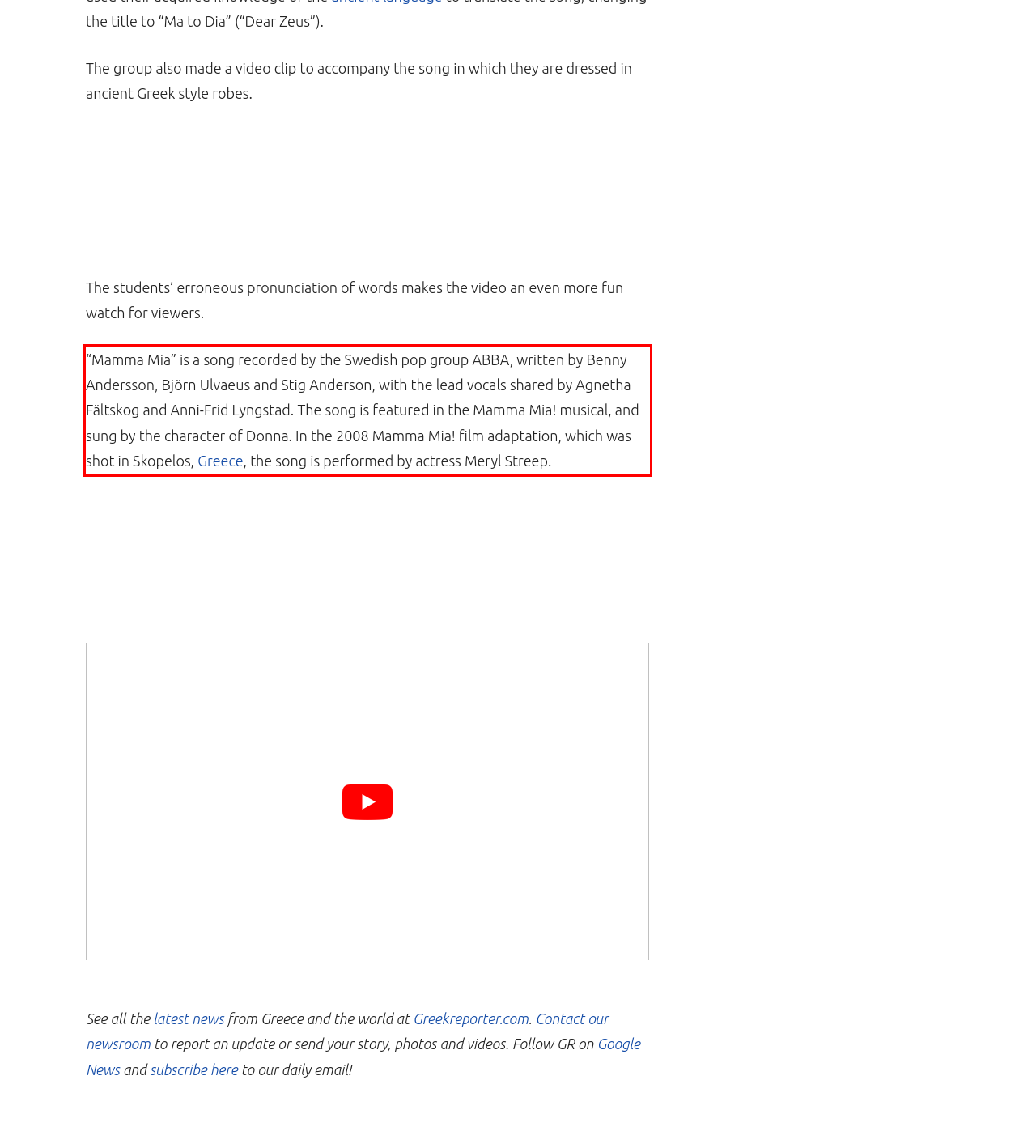Using the webpage screenshot, recognize and capture the text within the red bounding box.

“Mamma Mia” is a song recorded by the Swedish pop group ABBA, written by Benny Andersson, Björn Ulvaeus and Stig Anderson, with the lead vocals shared by Agnetha Fältskog and Anni-Frid Lyngstad. The song is featured in the Mamma Mia! musical, and sung by the character of Donna. In the 2008 Mamma Mia! film adaptation, which was shot in Skopelos, Greece, the song is performed by actress Meryl Streep.